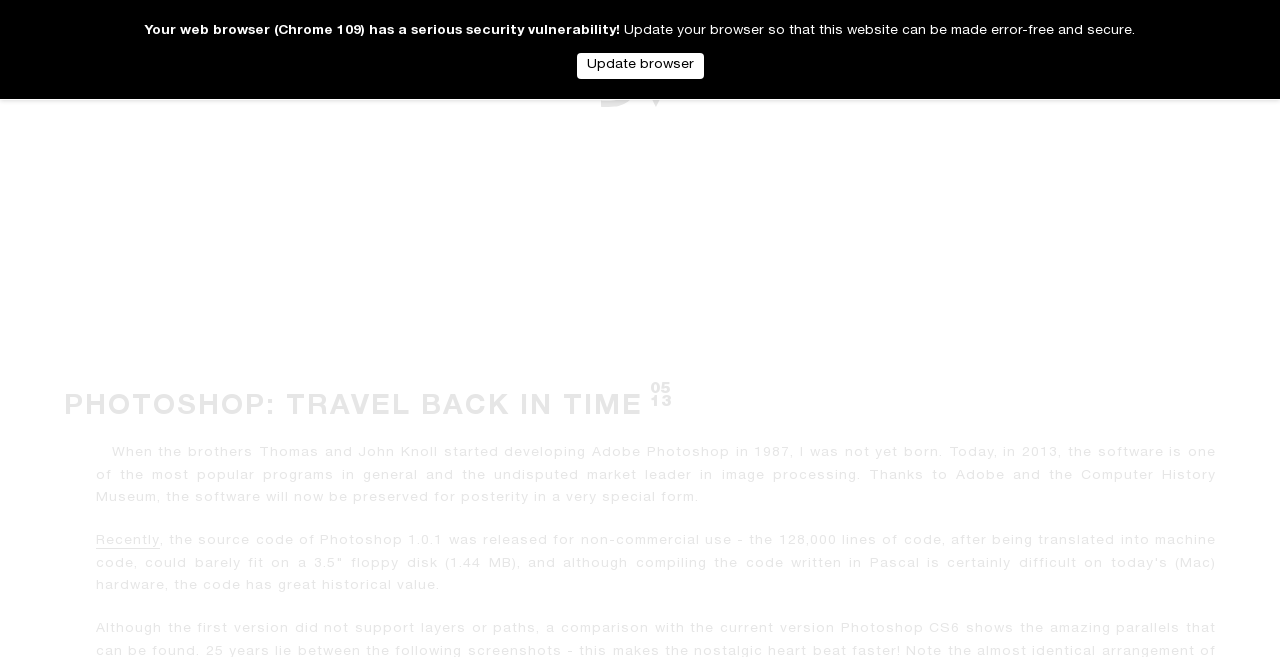Using the element description: "Recently", determine the bounding box coordinates for the specified UI element. The coordinates should be four float numbers between 0 and 1, [left, top, right, bottom].

[0.075, 0.813, 0.125, 0.836]